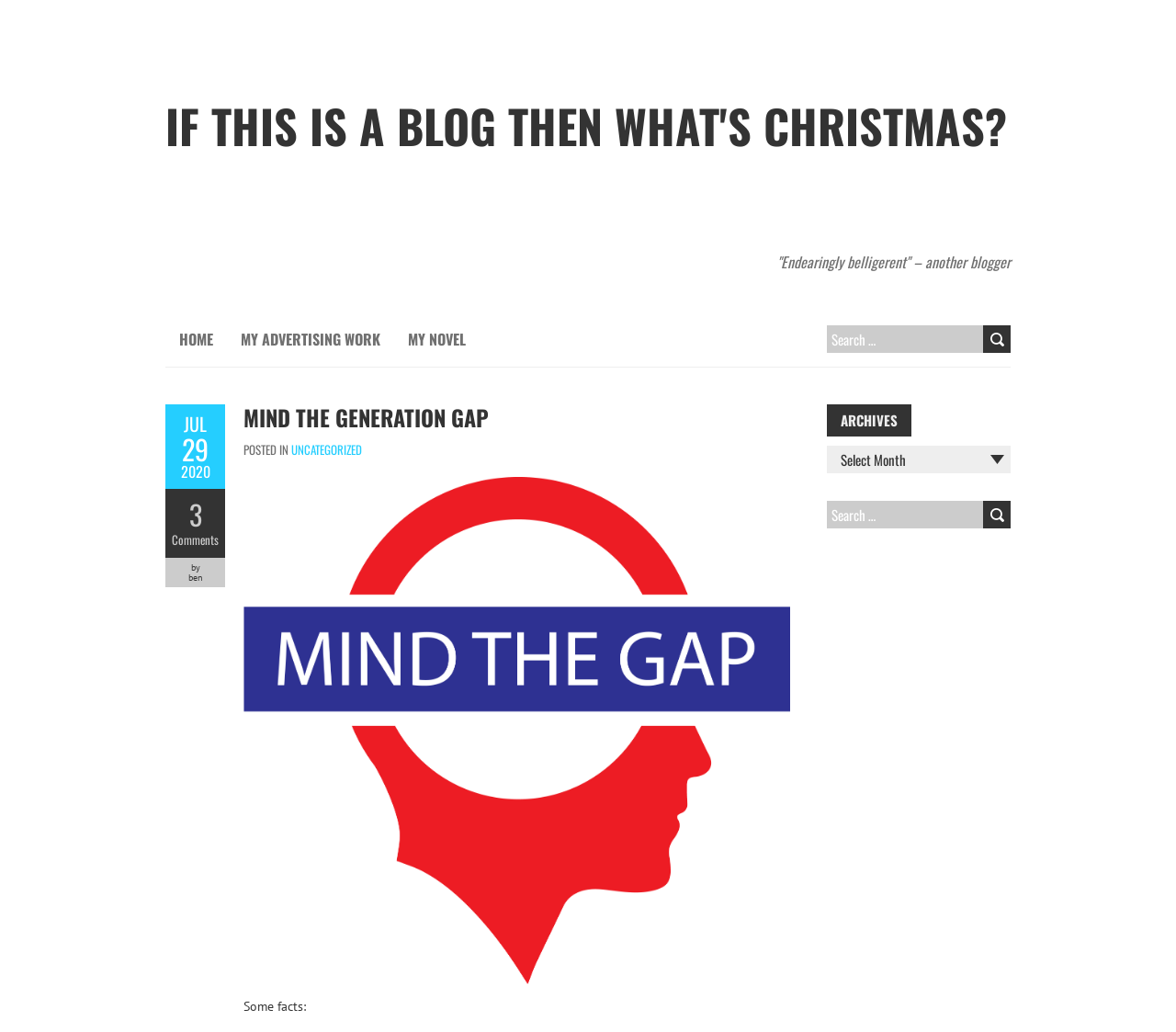How many comments does the blog post have?
Please provide a comprehensive answer to the question based on the webpage screenshot.

I found the answer by looking at the link element with the text '3' which is likely to be the number of comments on the blog post.